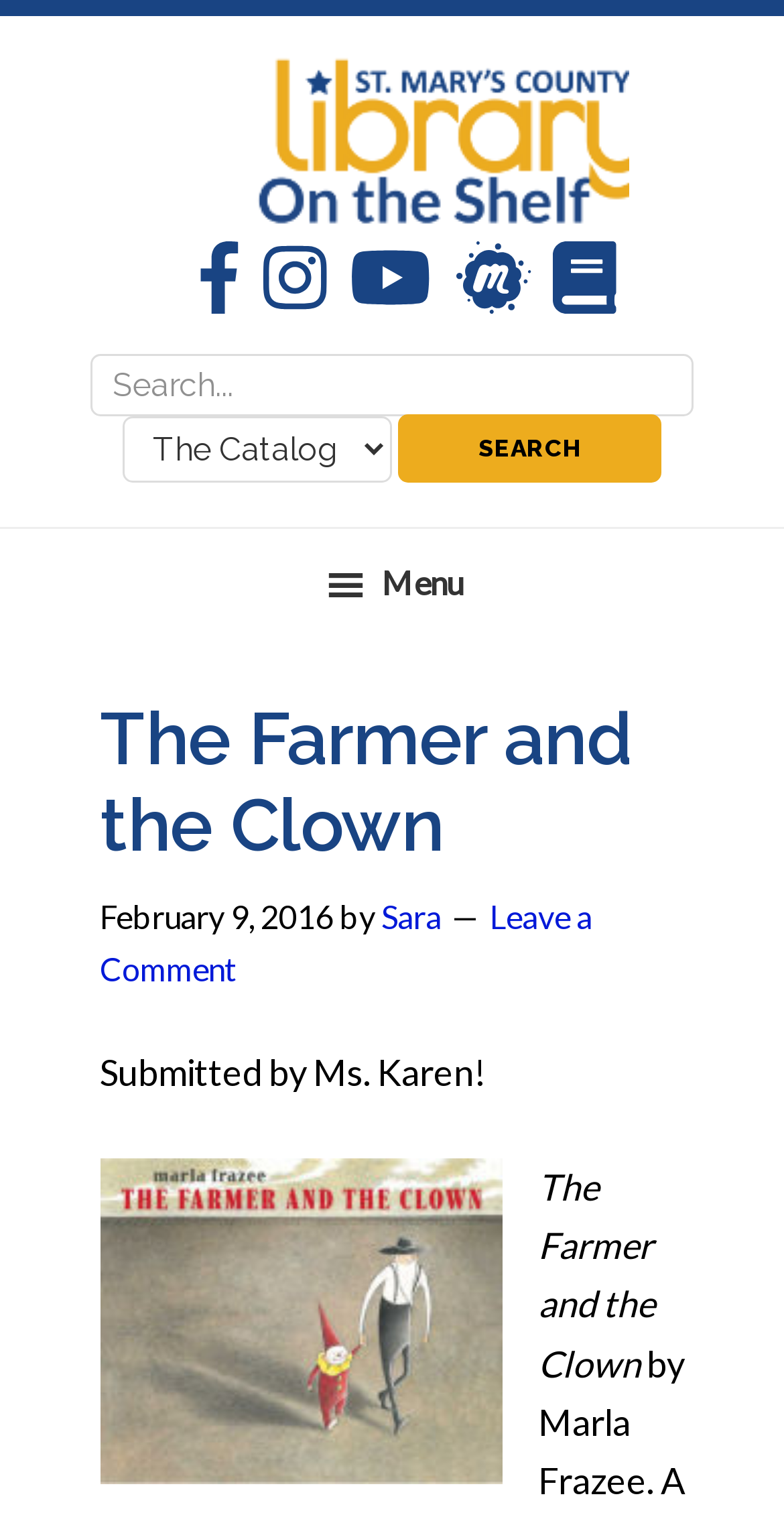What is the name of the author of this post?
Please provide a single word or phrase as your answer based on the image.

Sara